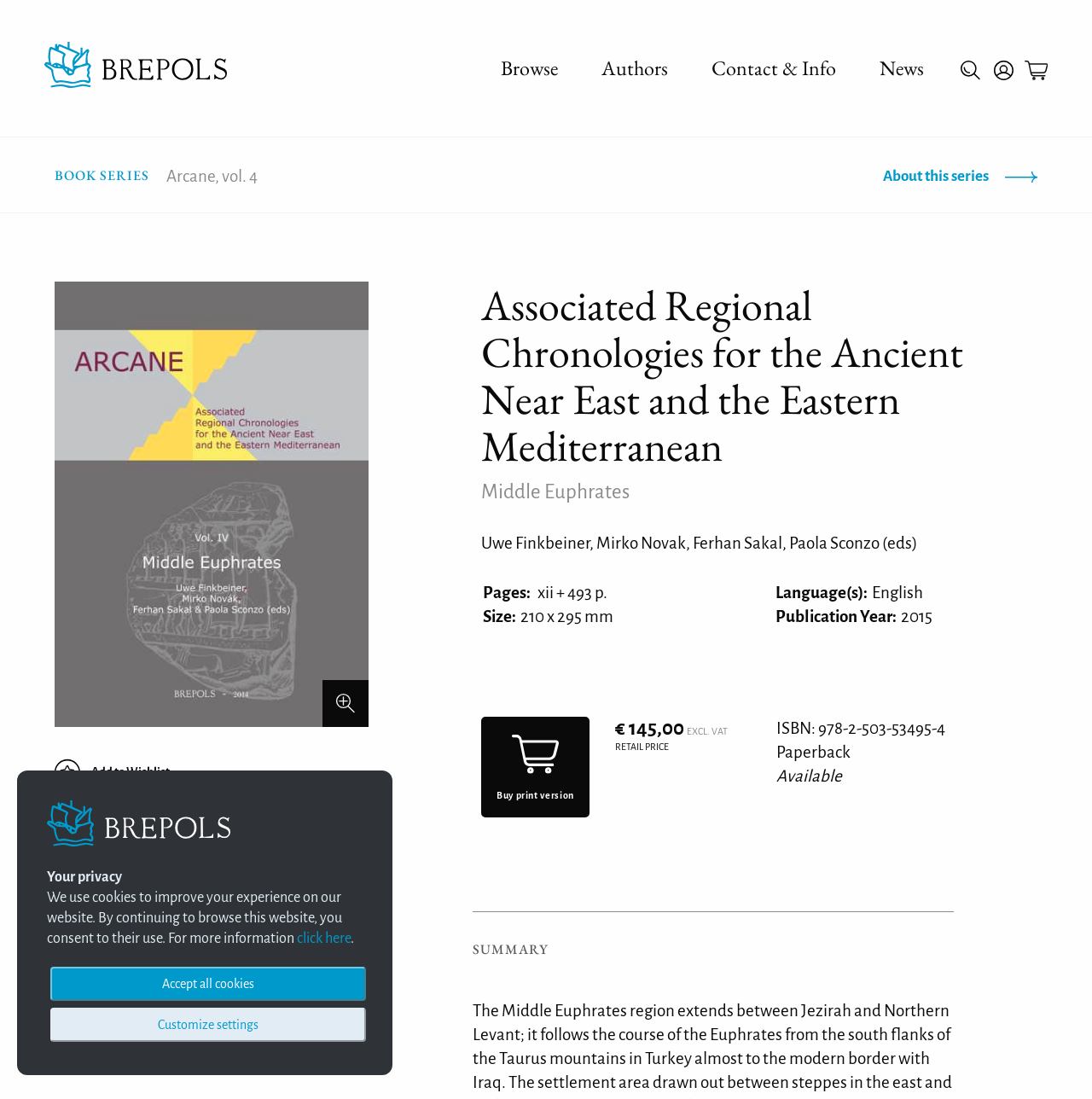What is the title of the book series?
Look at the image and respond to the question as thoroughly as possible.

The title of the book series can be found in the StaticText element with the text 'BOOK SERIES' and its corresponding link 'Arcane, vol. 4'.